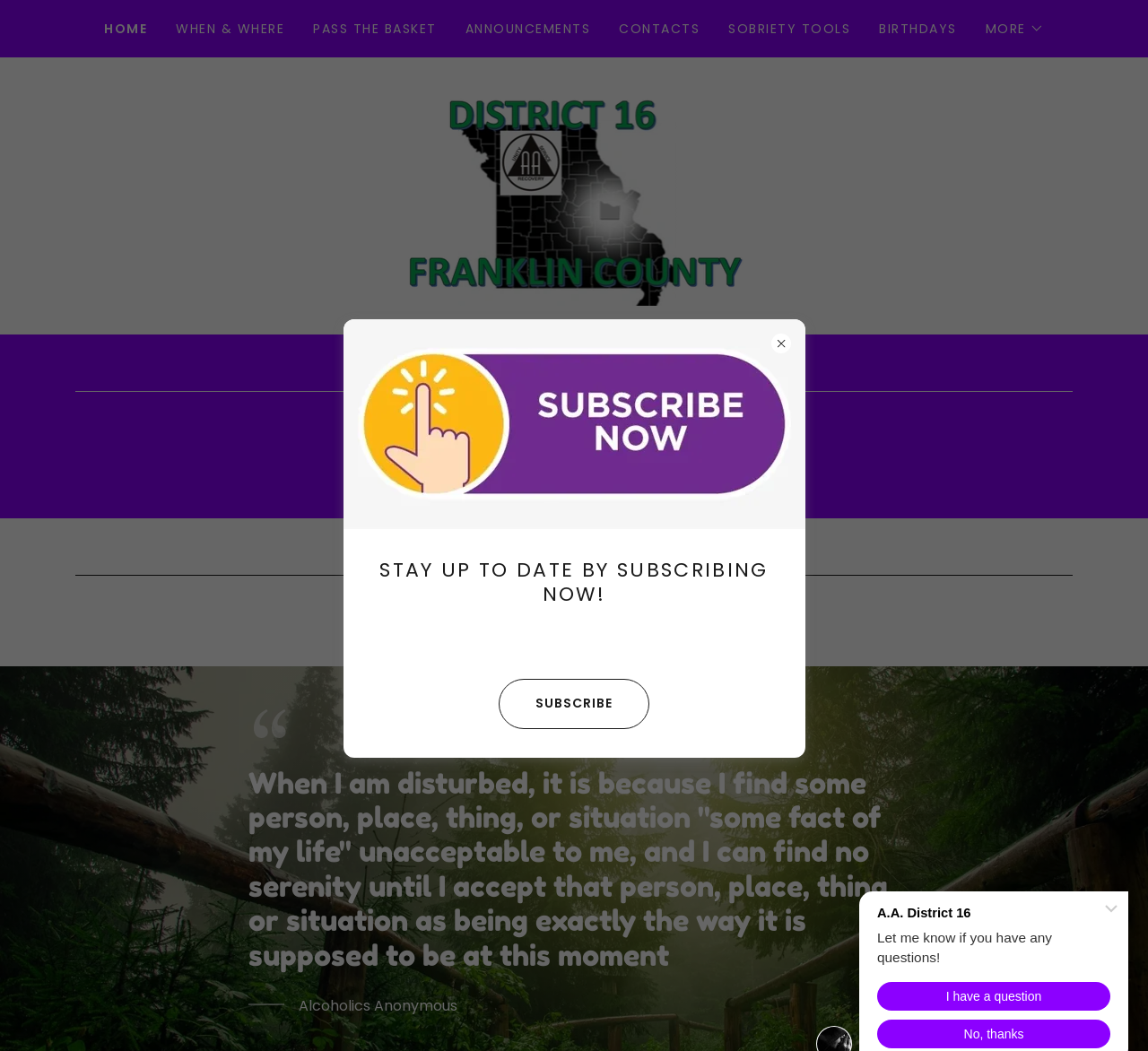Identify the bounding box coordinates for the region to click in order to carry out this instruction: "Click the WHEN & WHERE link". Provide the coordinates using four float numbers between 0 and 1, formatted as [left, top, right, bottom].

[0.149, 0.012, 0.253, 0.043]